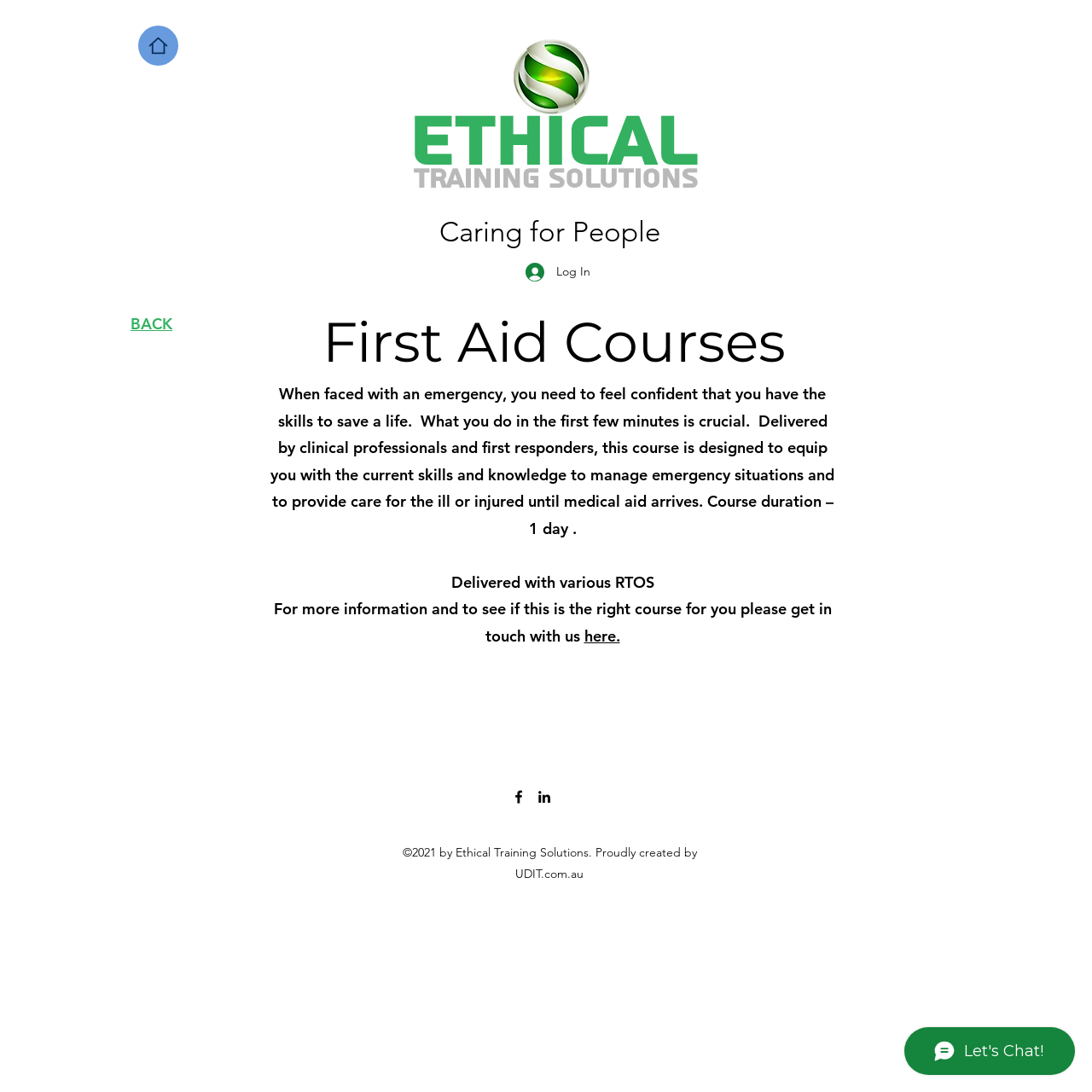Determine the bounding box coordinates of the region I should click to achieve the following instruction: "Contact us here". Ensure the bounding box coordinates are four float numbers between 0 and 1, i.e., [left, top, right, bottom].

[0.535, 0.573, 0.568, 0.591]